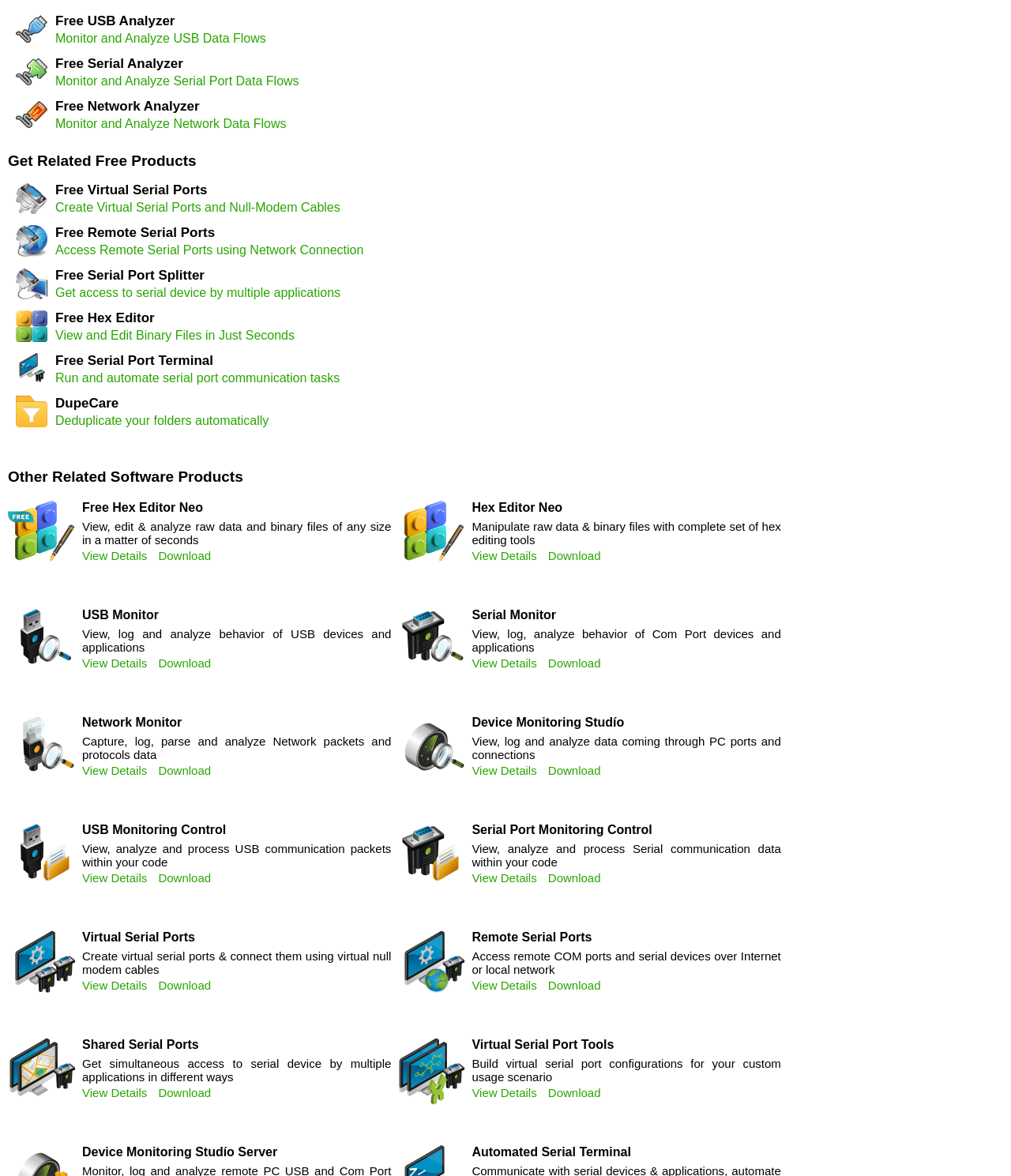How many related free products are listed on the webpage?
Could you please answer the question thoroughly and with as much detail as possible?

I counted the number of images and links under the heading 'Get Related Free Products' and found 7 products listed, including Free Virtual Serial Ports, Free Remote Serial Ports, and Free Serial Port Splitter.